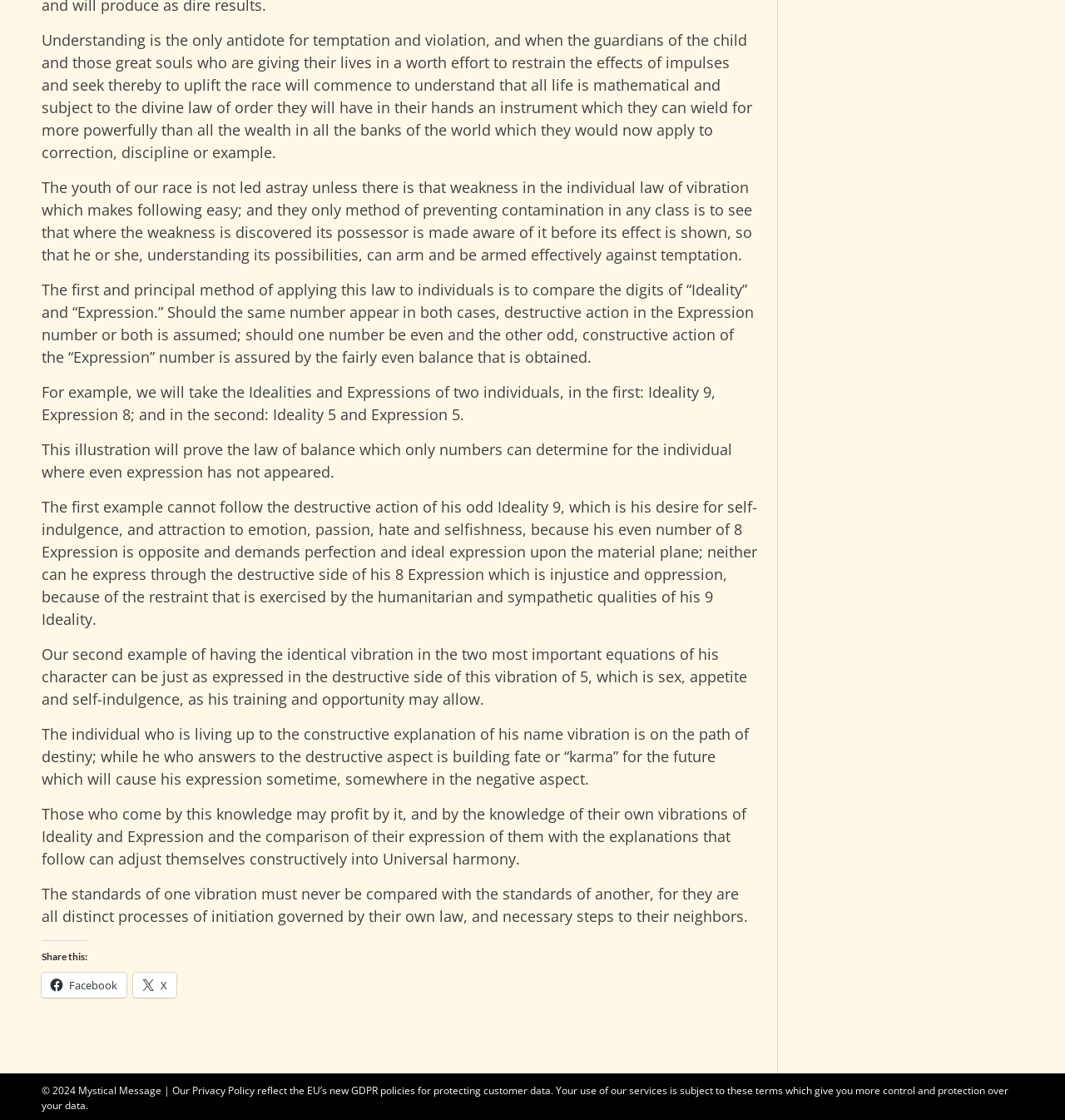Specify the bounding box coordinates (top-left x, top-left y, bottom-right x, bottom-right y) of the UI element in the screenshot that matches this description: Privacy Policy

[0.18, 0.967, 0.239, 0.98]